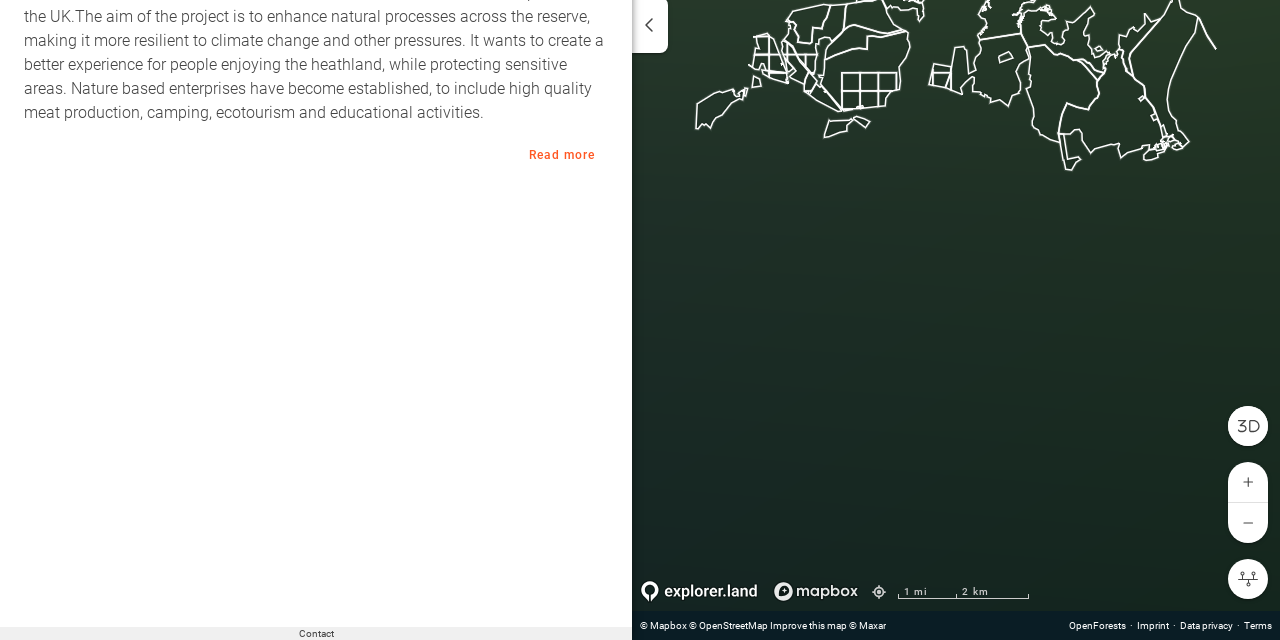Given the element description, predict the bounding box coordinates in the format (top-left x, top-left y, bottom-right x, bottom-right y). Make sure all values are between 0 and 1. Here is the element description: Read more

[0.402, 0.22, 0.475, 0.264]